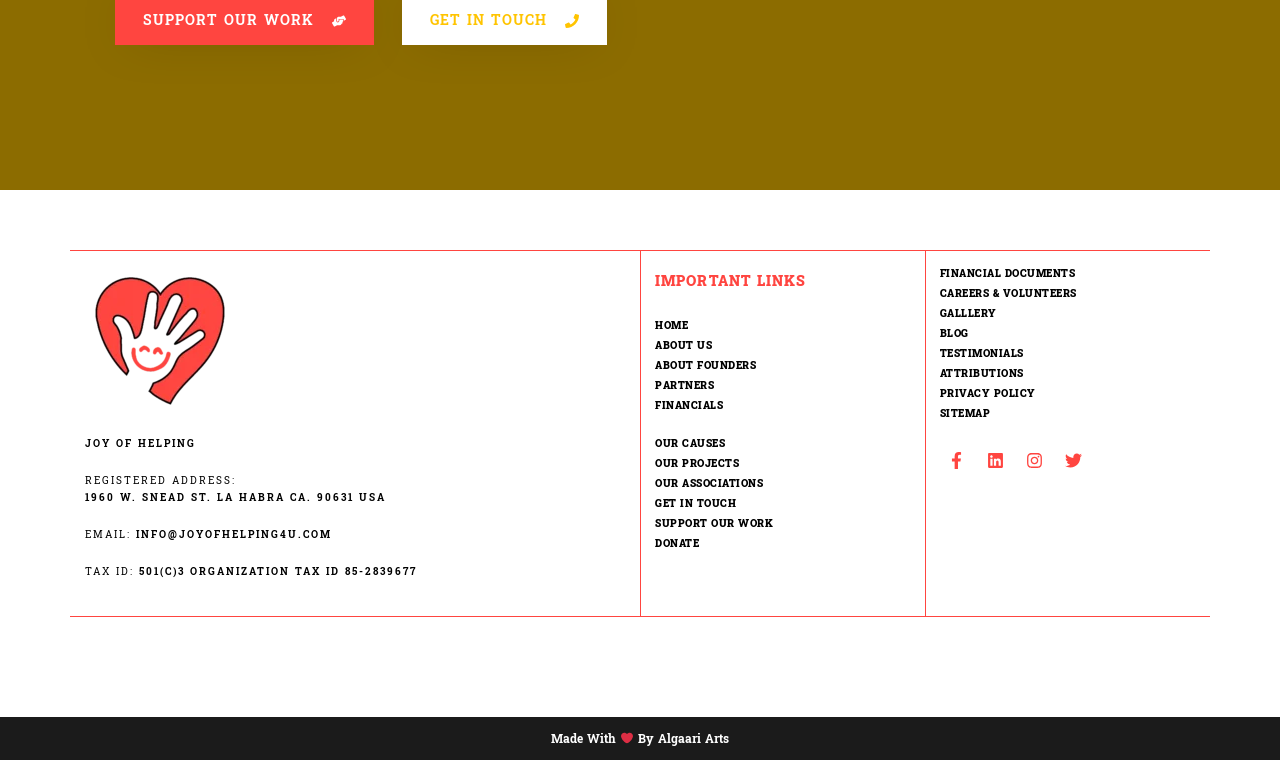Please specify the coordinates of the bounding box for the element that should be clicked to carry out this instruction: "Follow JOY OF HELPING on Facebook". The coordinates must be four float numbers between 0 and 1, formatted as [left, top, right, bottom].

[0.734, 0.583, 0.761, 0.628]